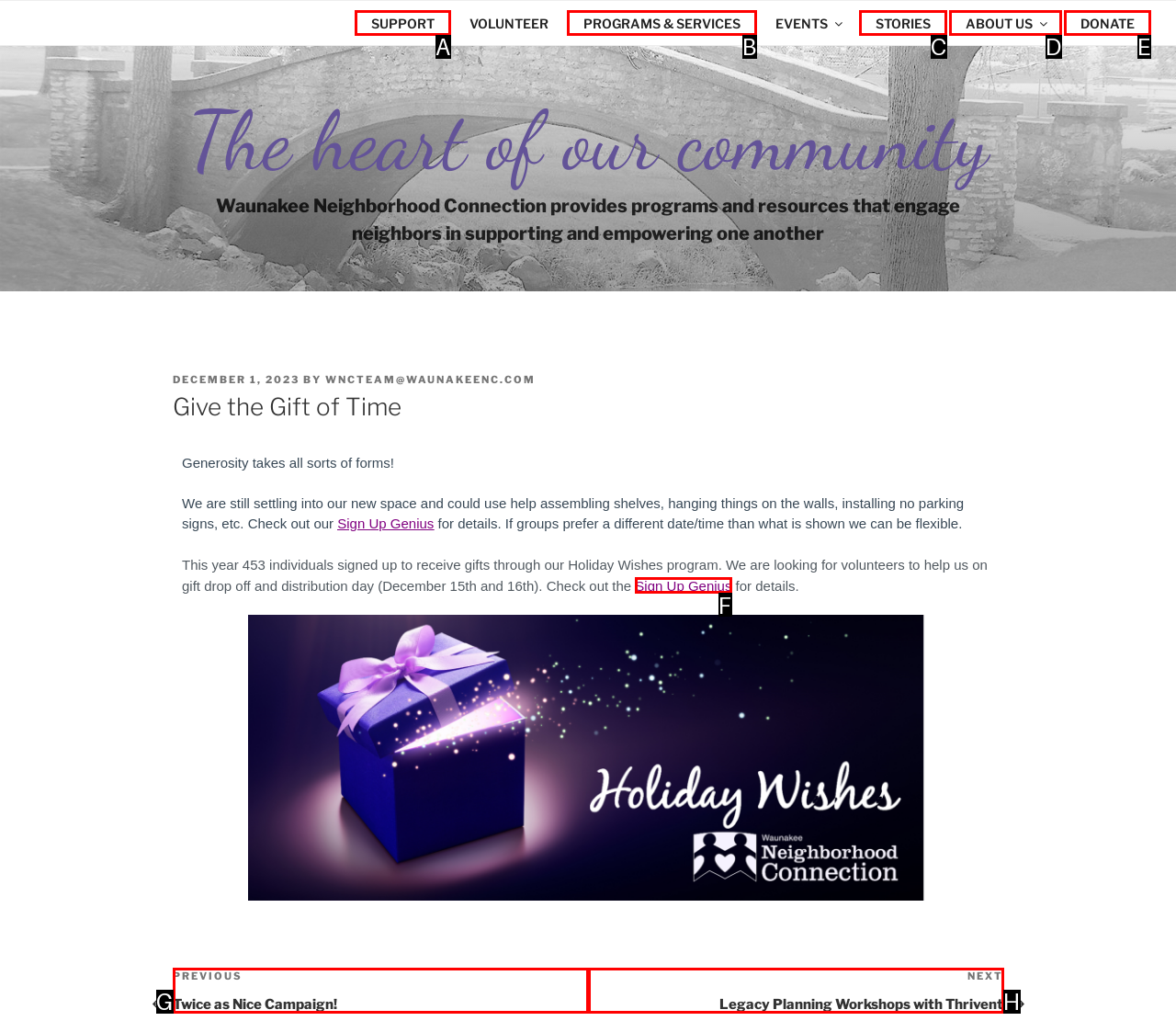Determine which HTML element fits the description: SUPPORT. Answer with the letter corresponding to the correct choice.

A